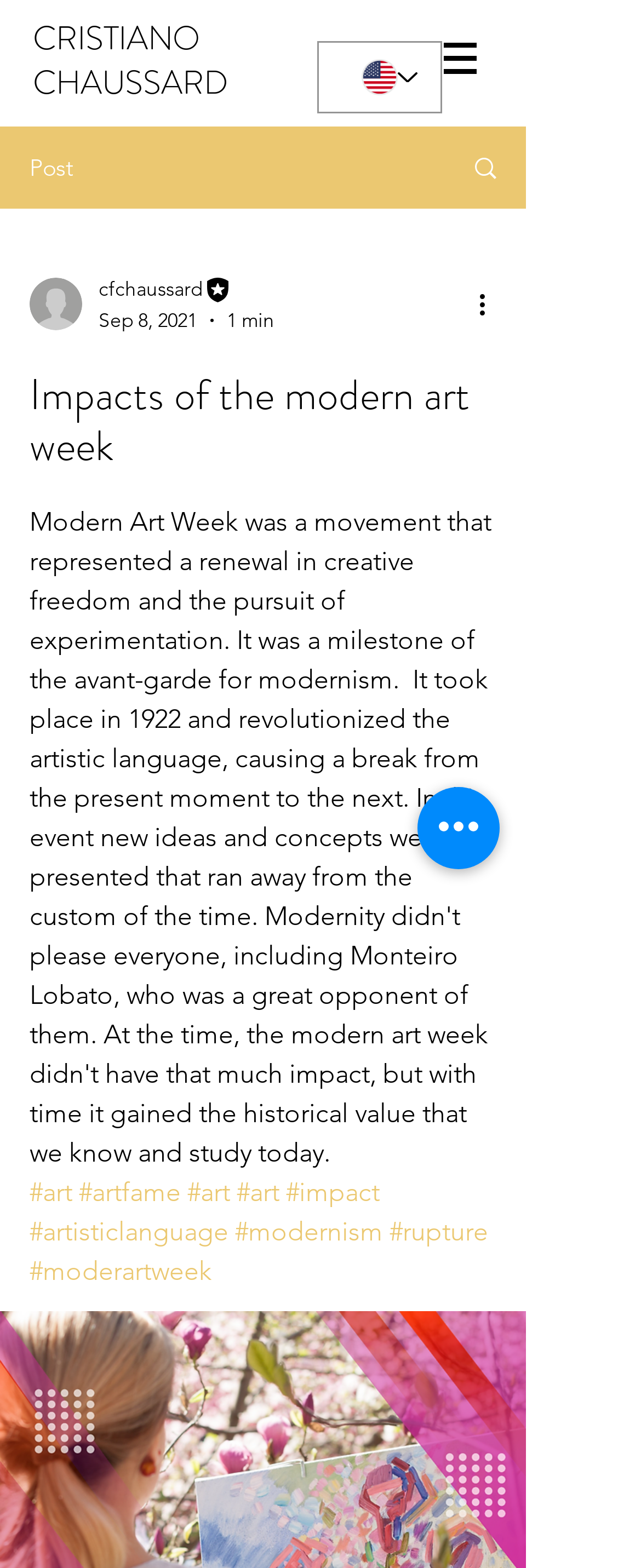Respond to the question below with a single word or phrase: What is the estimated reading time of the article?

1 min